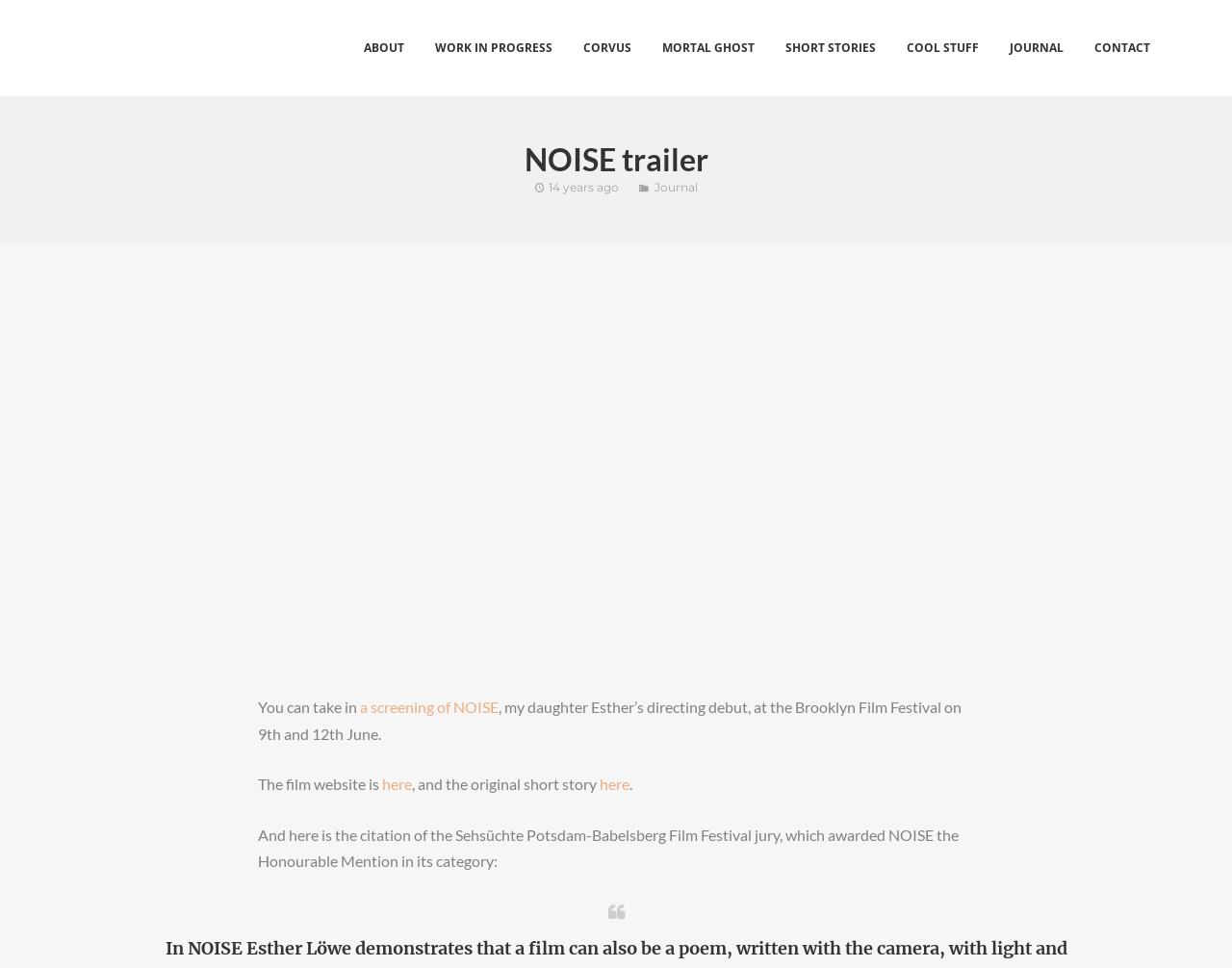Find the bounding box coordinates for the HTML element described as: "mailman". The coordinates should consist of four float values between 0 and 1, i.e., [left, top, right, bottom].

None